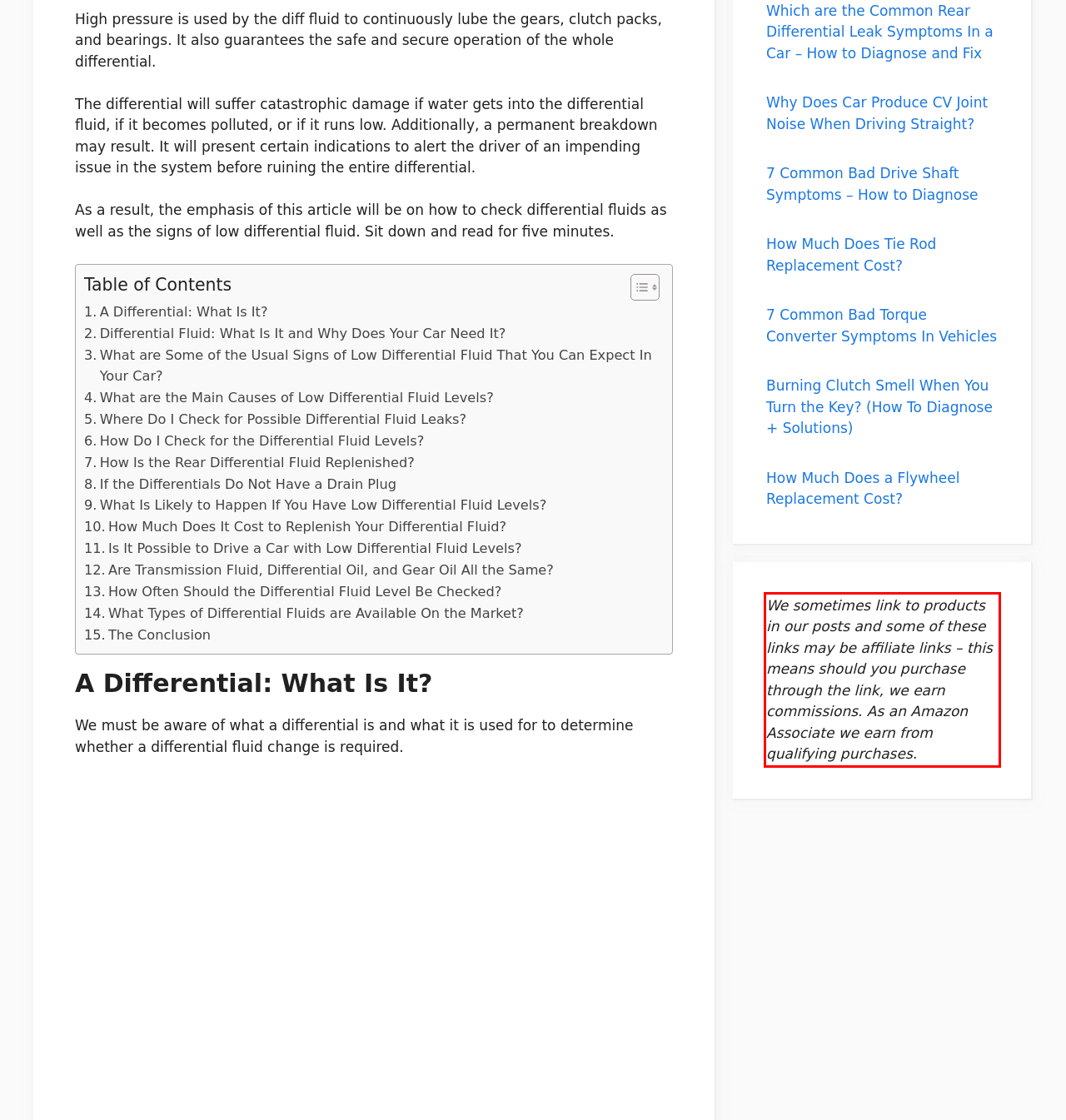Given a screenshot of a webpage containing a red bounding box, perform OCR on the text within this red bounding box and provide the text content.

We sometimes link to products in our posts and some of these links may be affiliate links – this means should you purchase through the link, we earn commissions. As an Amazon Associate we earn from qualifying purchases.